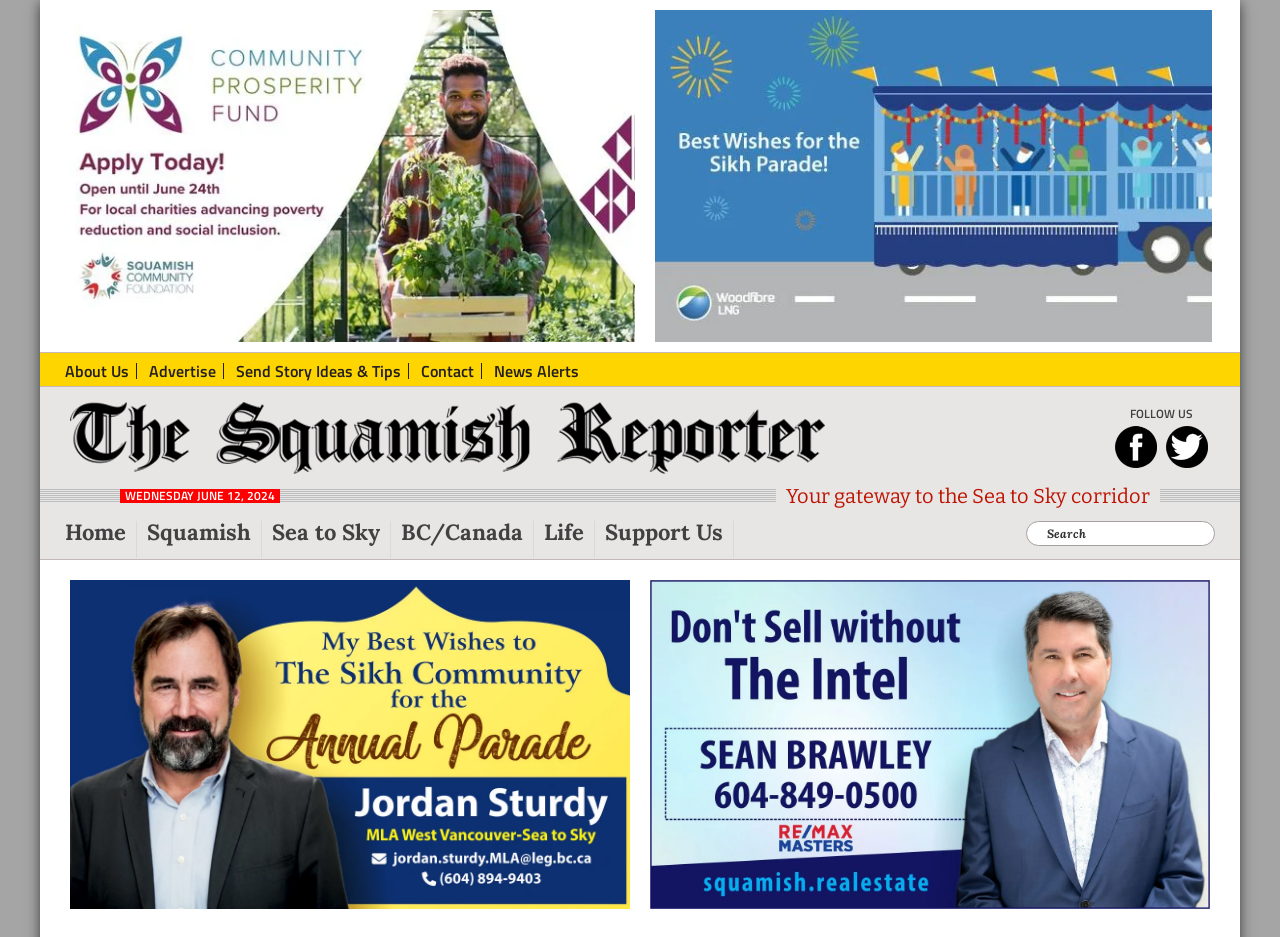Please specify the bounding box coordinates of the area that should be clicked to accomplish the following instruction: "Search for something". The coordinates should consist of four float numbers between 0 and 1, i.e., [left, top, right, bottom].

[0.802, 0.556, 0.949, 0.583]